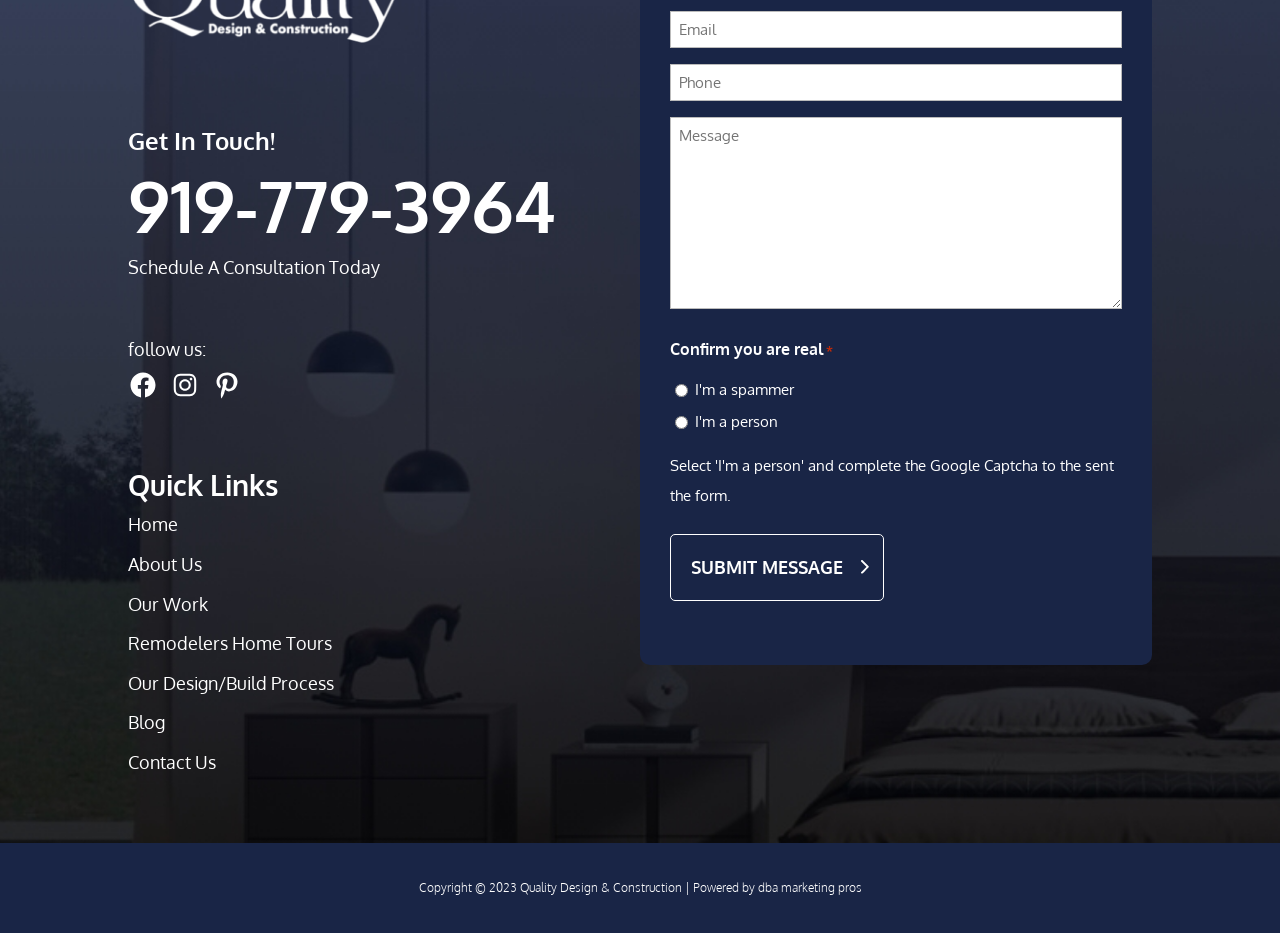Given the element description: "(Show Printer-friendly Version)", predict the bounding box coordinates of the UI element it refers to, using four float numbers between 0 and 1, i.e., [left, top, right, bottom].

None